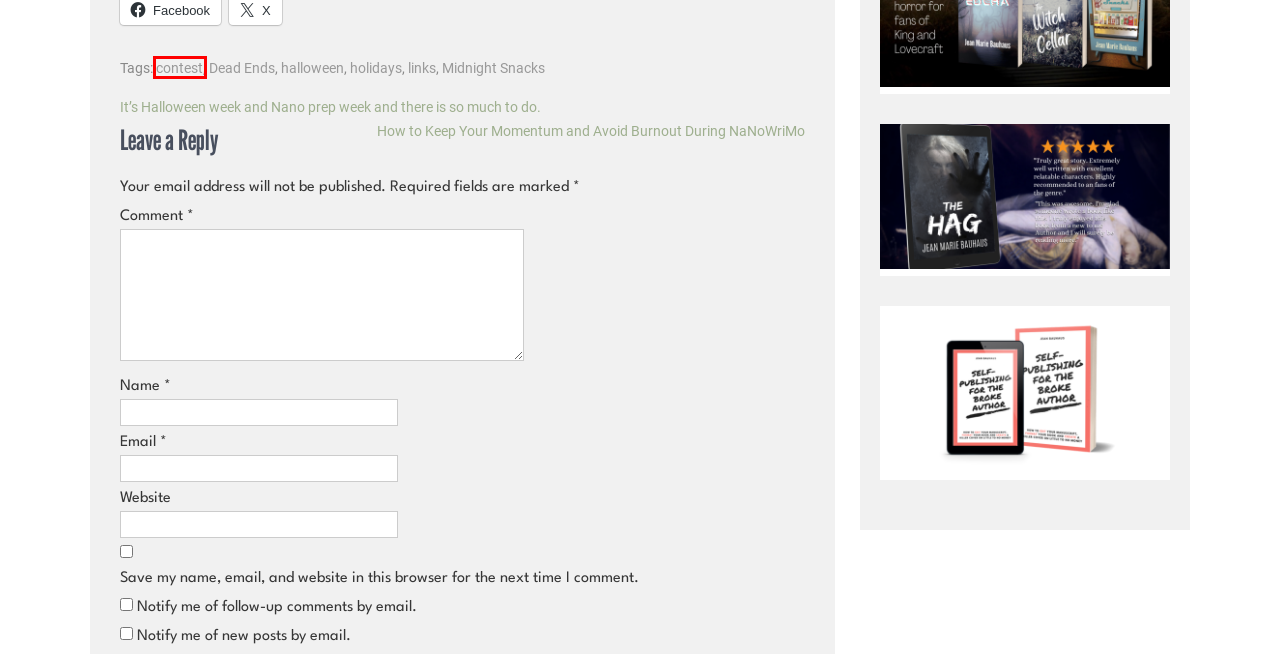You see a screenshot of a webpage with a red bounding box surrounding an element. Pick the webpage description that most accurately represents the new webpage after interacting with the element in the red bounding box. The options are:
A. links – Jean Marie Bauhaus
B. How to Keep Your Momentum and Avoid Burnout During NaNoWriMo – Jean Marie Bauhaus
C. Midnight Snacks – Jean Marie Bauhaus
D. holidays – Jean Marie Bauhaus
E. Dead Ends – Jean Marie Bauhaus
F. halloween – Jean Marie Bauhaus
G. contest – Jean Marie Bauhaus
H. Latest Release – Jean Marie Bauhaus

G